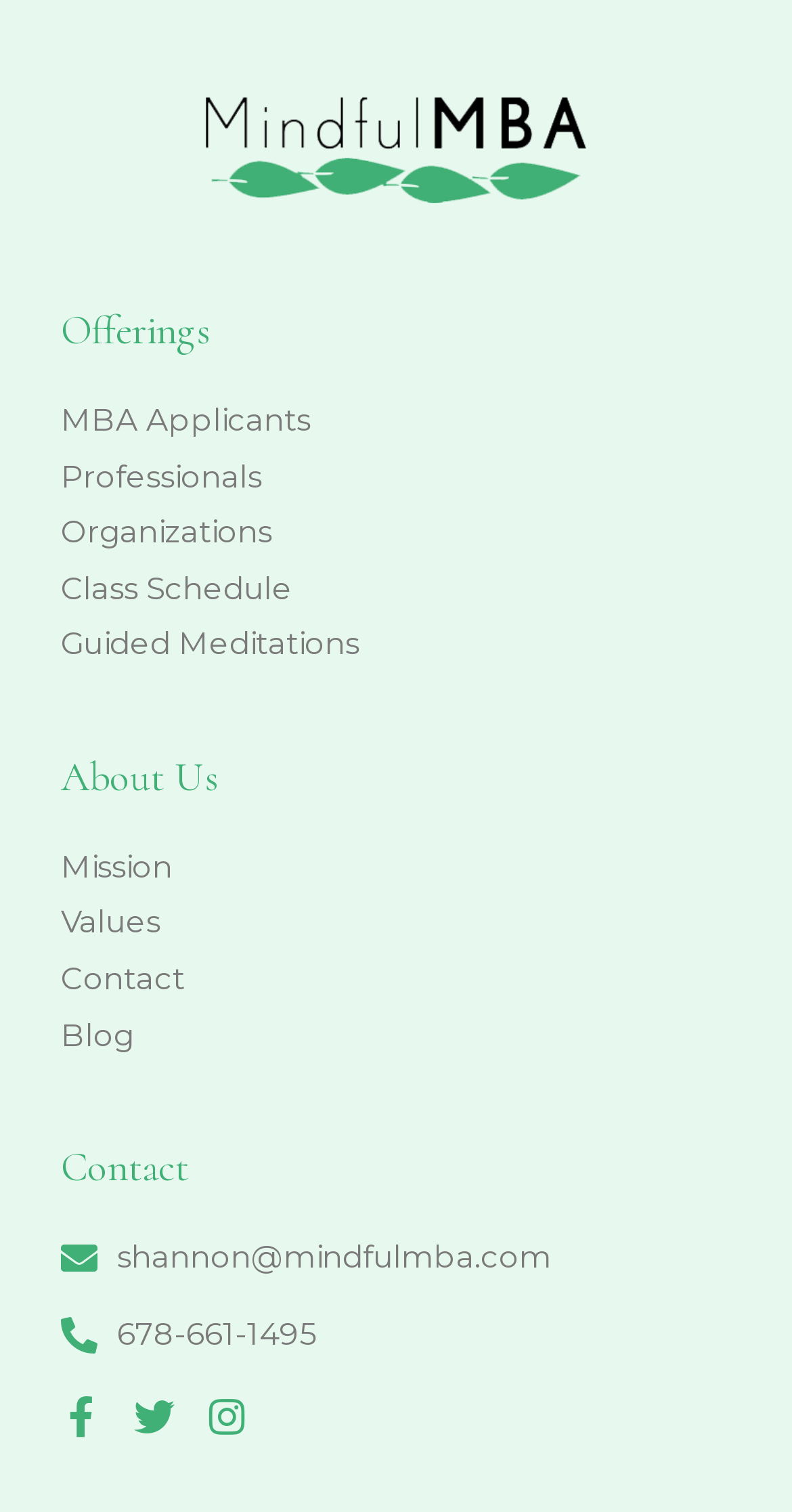How many social media links are there?
Please respond to the question with as much detail as possible.

I found three social media links at the bottom of the page, which are 'Facebook-f', 'Twitter', and 'Instagram'.